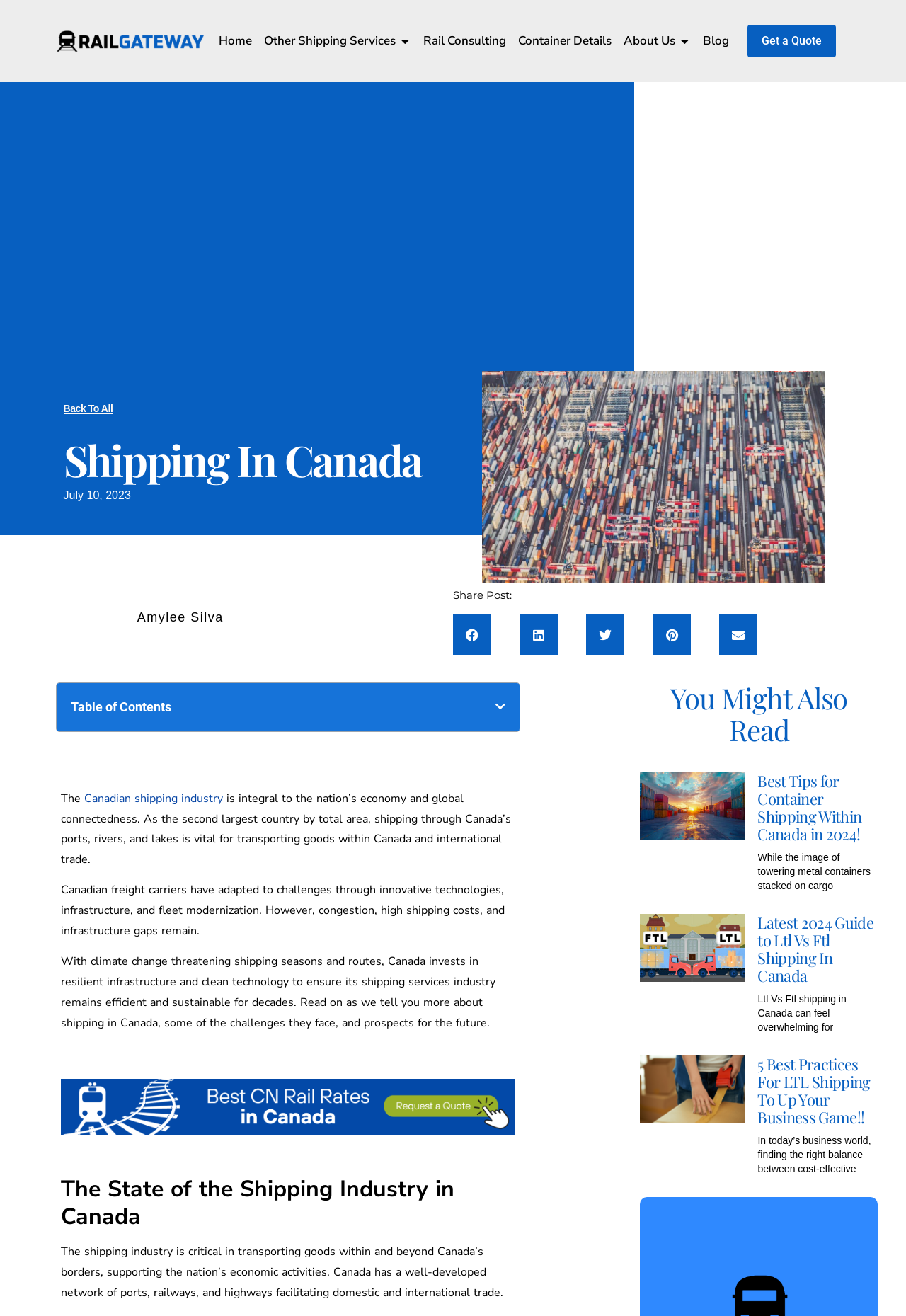Find the bounding box coordinates of the element I should click to carry out the following instruction: "Search for something".

None